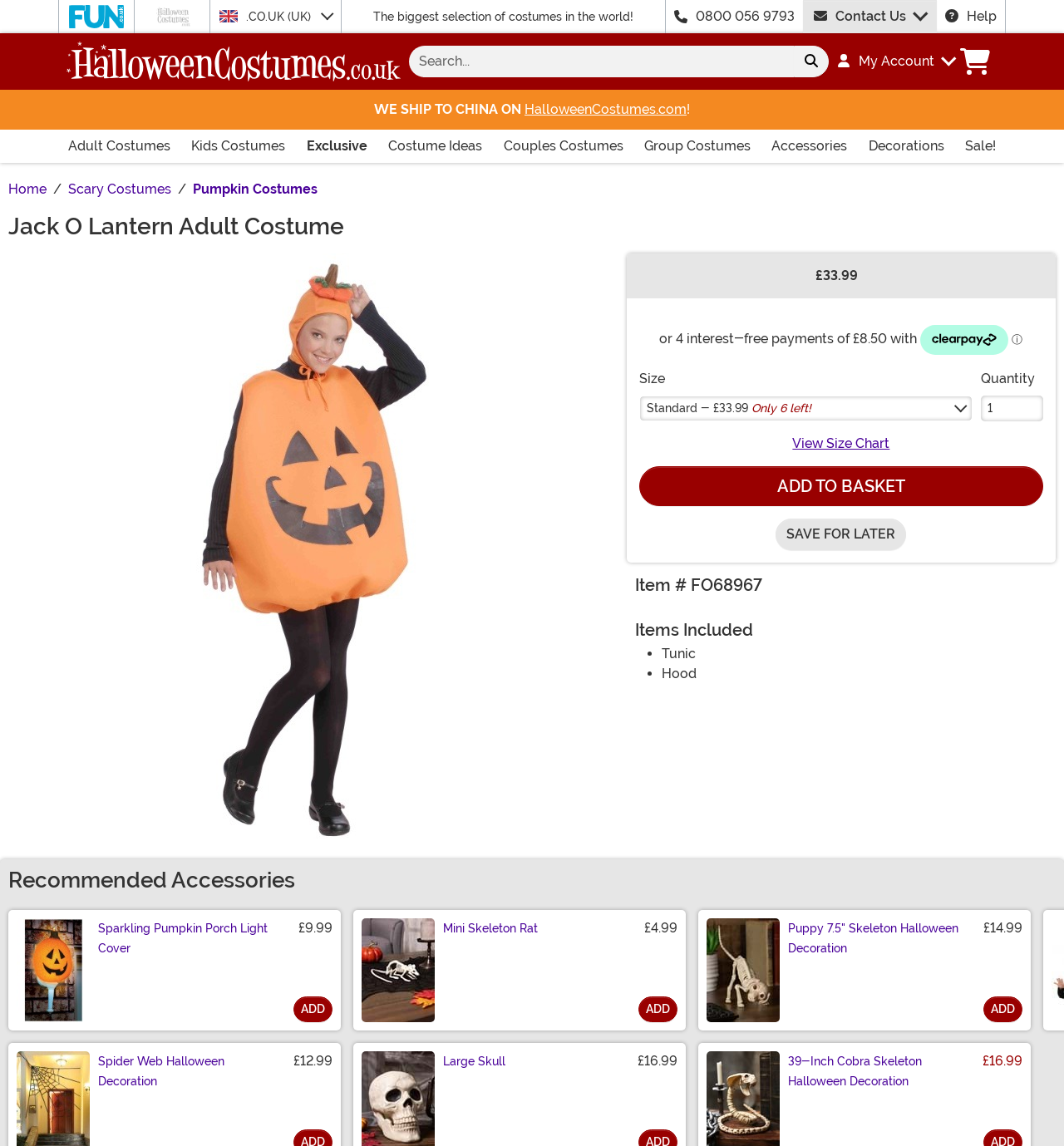What type of costume is being sold?
Provide an in-depth answer to the question, covering all aspects.

Based on the webpage content, specifically the heading 'Jack O Lantern Adult Costume' and the image of a pumpkin costume, it can be inferred that the type of costume being sold is a pumpkin costume.